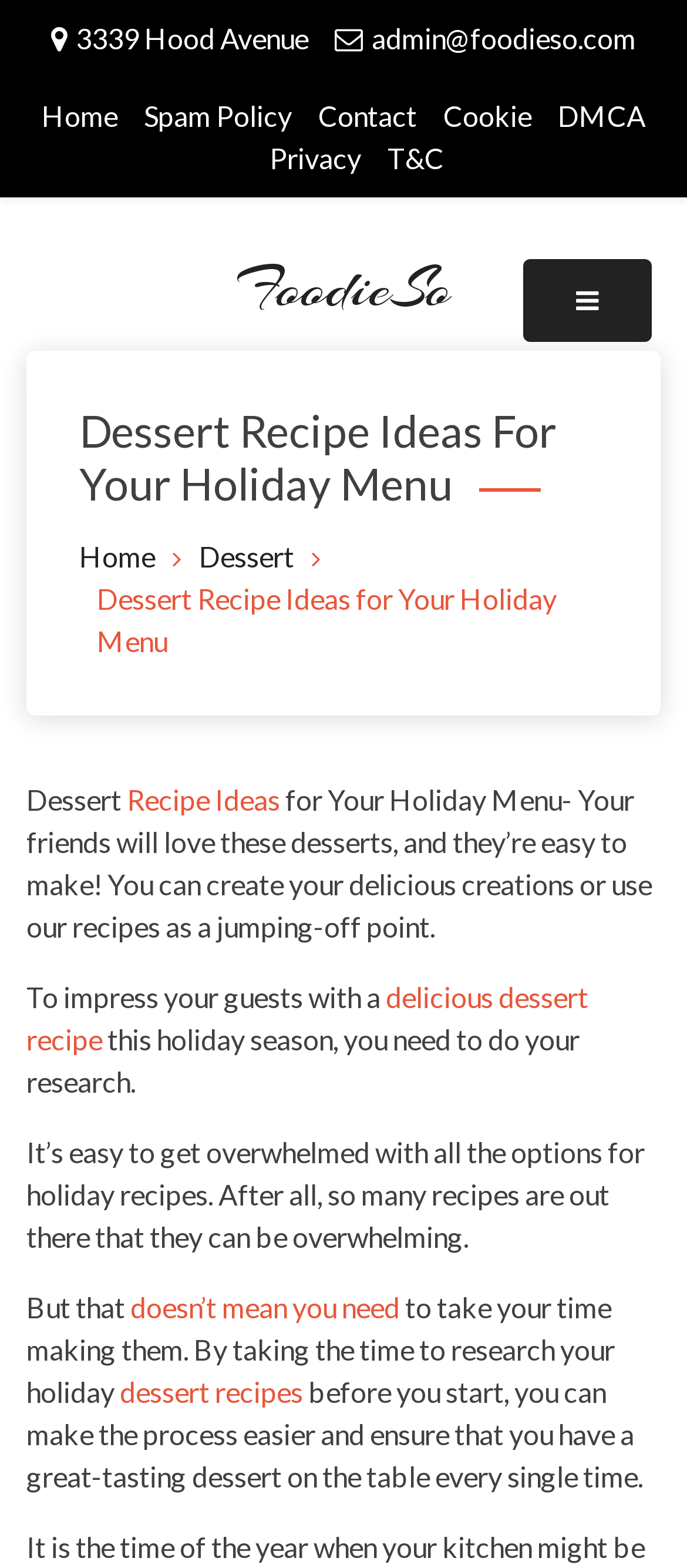Create a detailed summary of all the visual and textual information on the webpage.

This webpage is about dessert recipe ideas for the holiday menu. At the top, there is a header section with the website's name "FoodieSo" and a navigation menu with links to "Home", "Spam Policy", "Contact", "Cookie", "DMCA", "Privacy", and "T&C". Below the header, there is a button on the right side.

The main content of the webpage is divided into sections. The first section has a heading "Dessert Recipe Ideas For Your Holiday Menu" and a navigation breadcrumb trail with links to "Home" and "Dessert". Below the breadcrumb trail, there is a brief introduction to the dessert recipes, stating that they are easy to make and will impress guests.

The introduction is followed by a section of text that discusses the importance of researching holiday recipes to avoid feeling overwhelmed. This section contains links to "Recipe Ideas" and "delicious dessert recipe". The text also mentions the benefits of taking the time to research holiday dessert recipes before starting to make them.

There are no images on the page. The overall layout is organized, with clear headings and concise text.